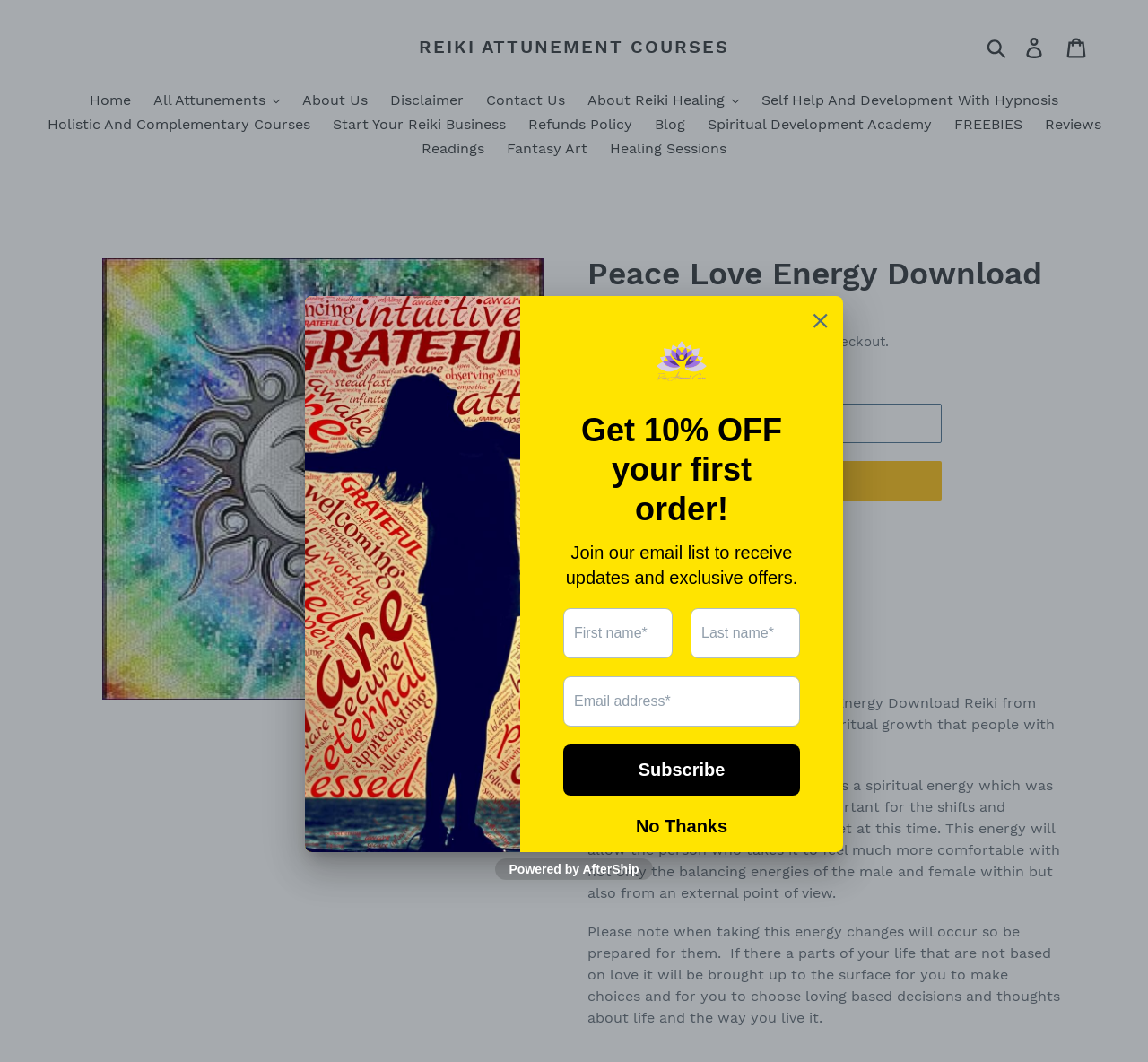Find the bounding box coordinates of the area that needs to be clicked in order to achieve the following instruction: "Click the 'Buy now with PayPal' button". The coordinates should be specified as four float numbers between 0 and 1, i.e., [left, top, right, bottom].

[0.516, 0.434, 0.82, 0.472]